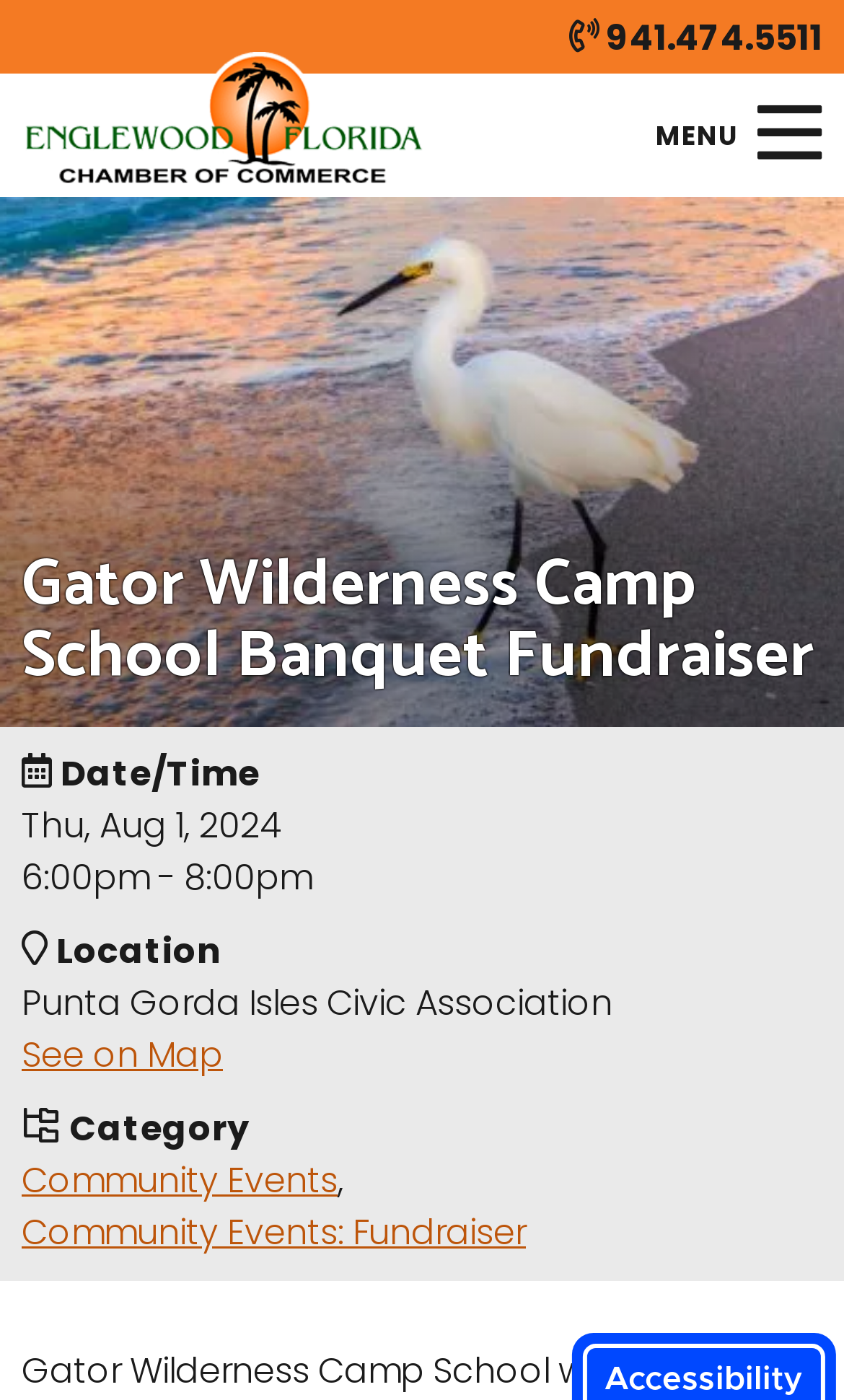From the webpage screenshot, predict the bounding box of the UI element that matches this description: "housing".

None